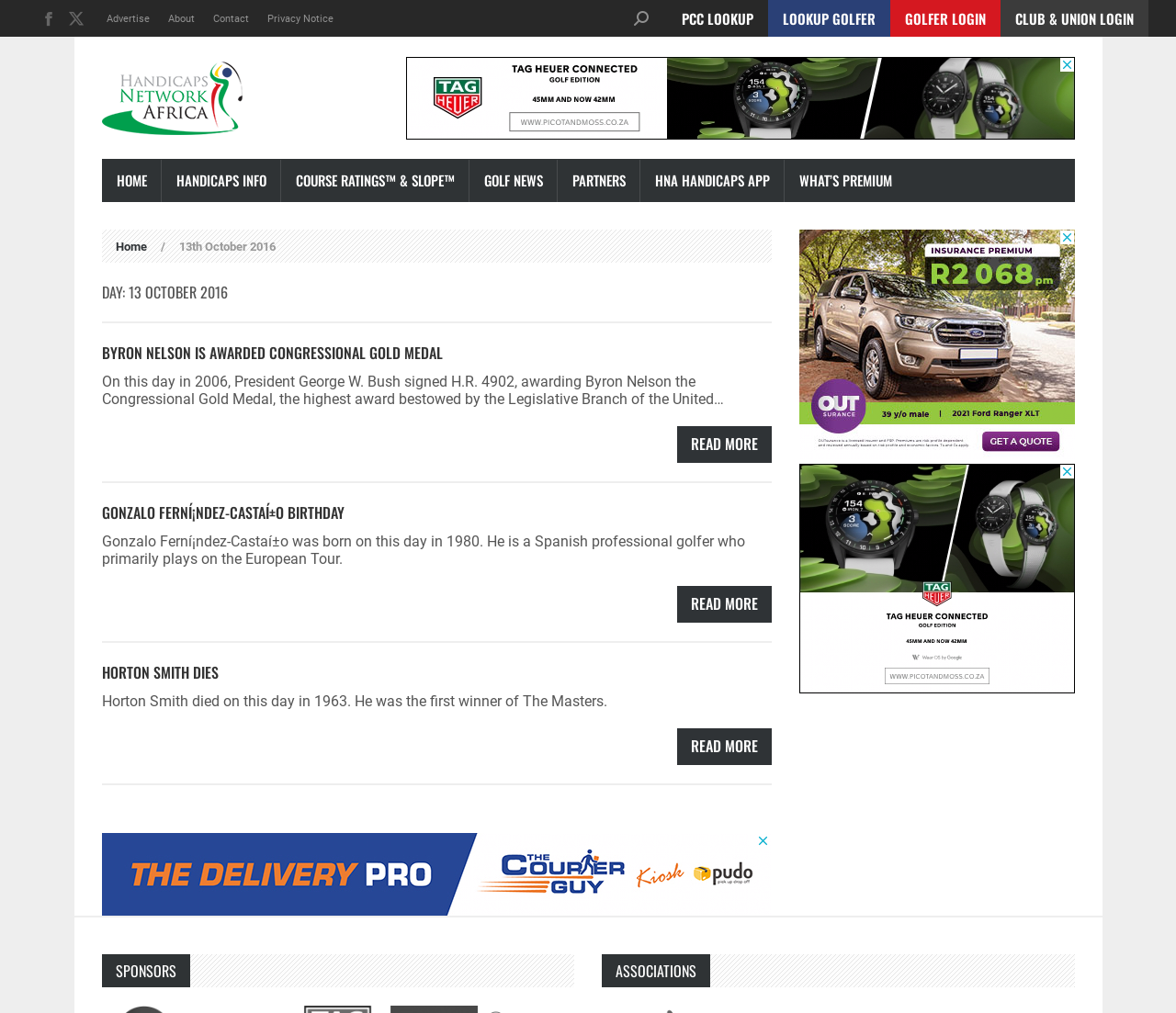What is the date mentioned on the webpage?
Using the image as a reference, answer with just one word or a short phrase.

13th October 2016